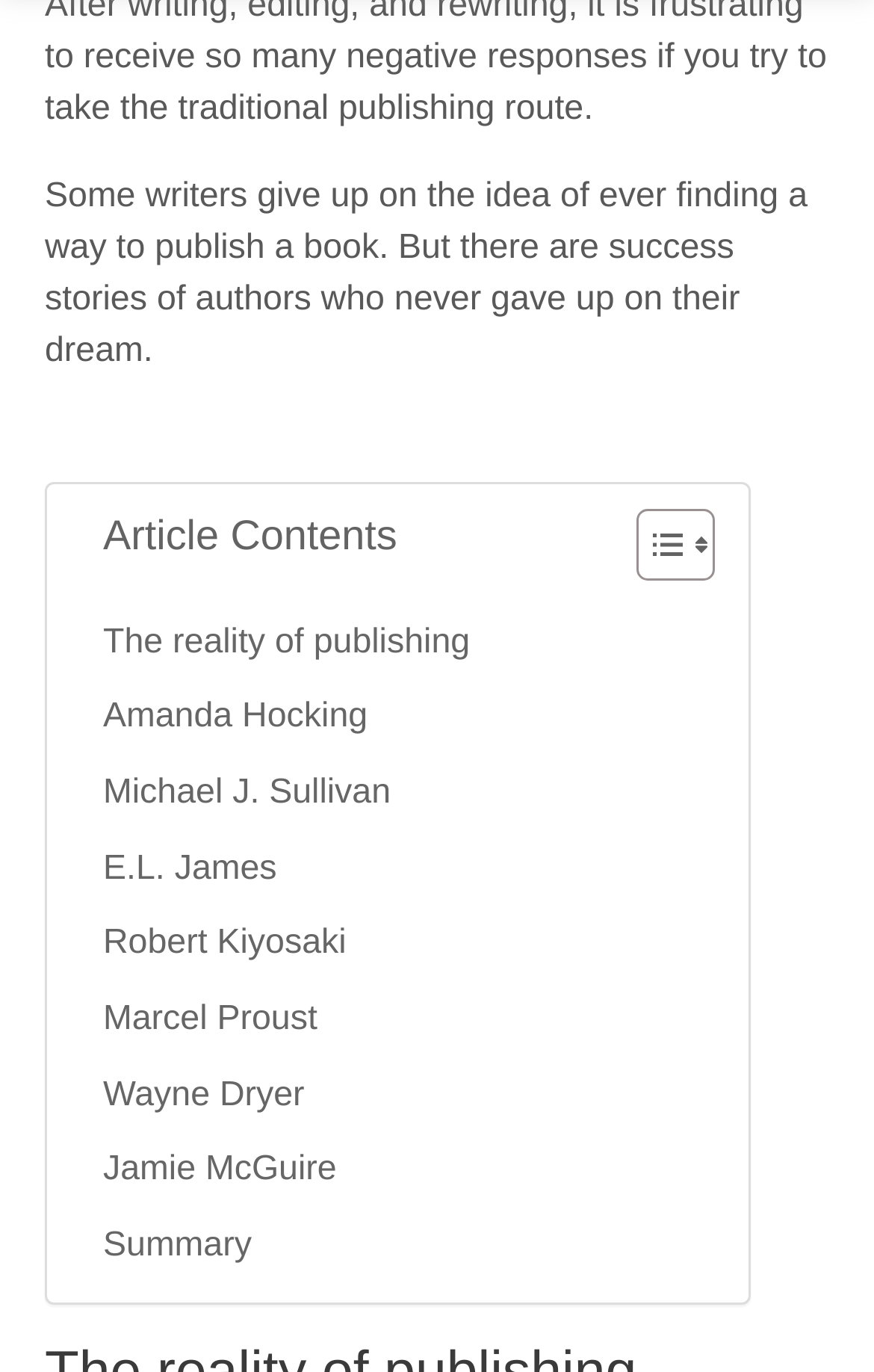Please determine the bounding box coordinates, formatted as (top-left x, top-left y, bottom-right x, bottom-right y), with all values as floating point numbers between 0 and 1. Identify the bounding box of the region described as: E.L. James

[0.105, 0.616, 0.317, 0.658]